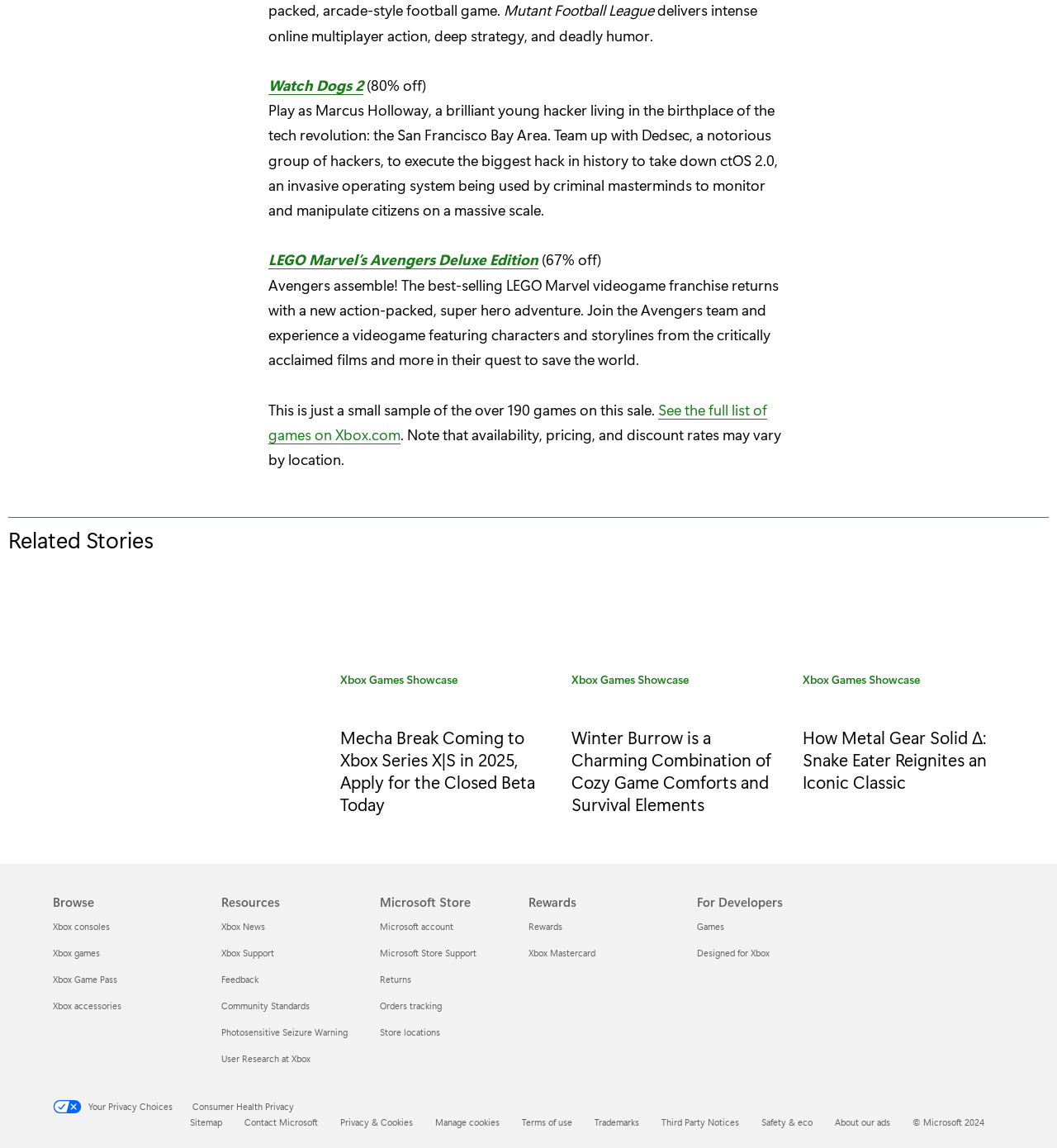What is the name of the operating system in Watch Dogs 2?
Based on the visual details in the image, please answer the question thoroughly.

The question asks for the name of the operating system in Watch Dogs 2, which can be found in the description of the game. The description mentions ctOS 2.0 as the operating system being used by criminal masterminds to monitor and manipulate citizens.